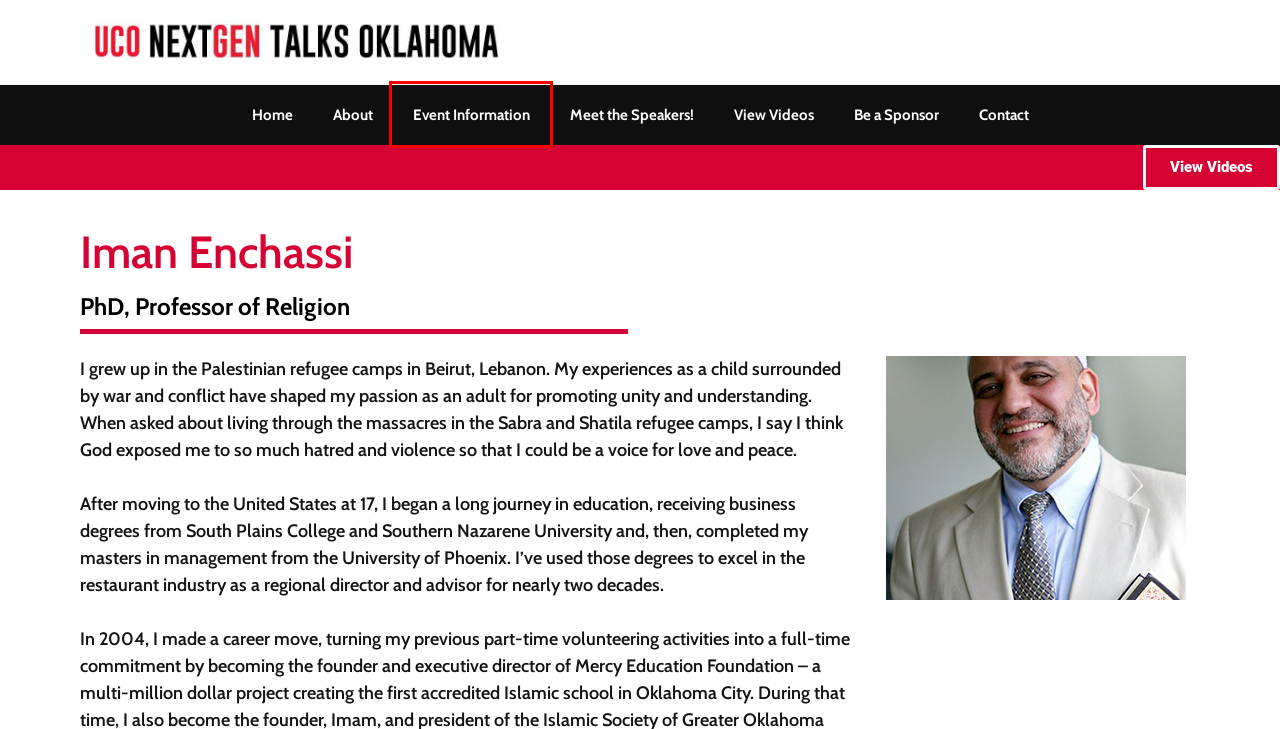Analyze the screenshot of a webpage featuring a red rectangle around an element. Pick the description that best fits the new webpage after interacting with the element inside the red bounding box. Here are the candidates:
A. Contact - UCO Nextgen Talks Oklahoma
B. Home - UCO Nextgen Talks Oklahoma
C. Meet the Speakers! - UCO Nextgen Talks Oklahoma
D. About - UCO Nextgen Talks Oklahoma
E. Be a Sponsor - UCO Nextgen Talks Oklahoma
F. view videos - UCO Nextgen Talks Oklahoma
G. Website Development, Payroll Services, Computer Programming Data Design Inc Norman Oklahoma
H. Event Information - UCO Nextgen Talks Oklahoma

H